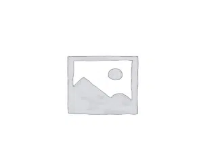Is the sun a detailed graphic?
Refer to the image and respond with a one-word or short-phrase answer.

No